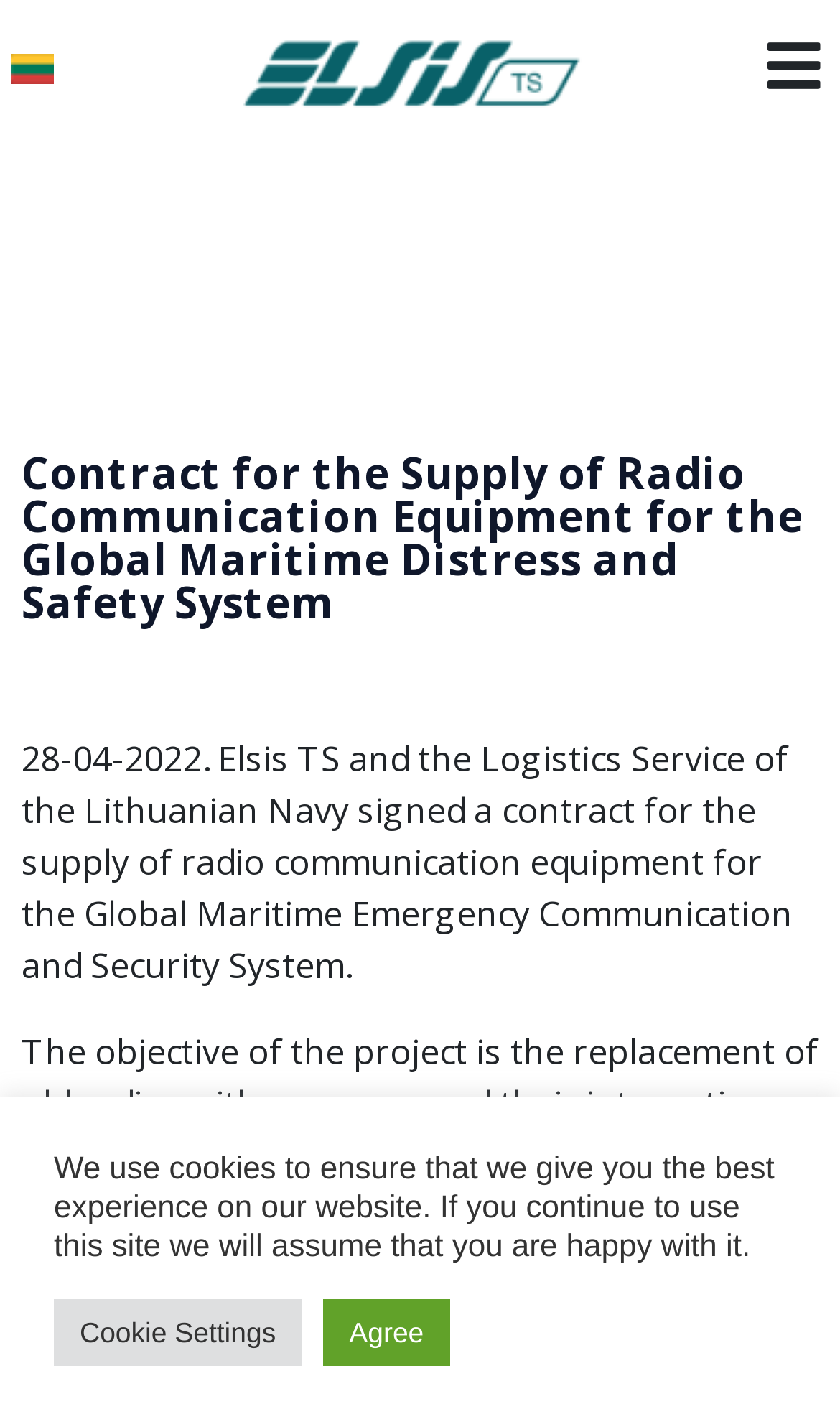Please answer the following question using a single word or phrase: 
What is the purpose of the contract signed by Elsis TS?

Supply of radio communication equipment